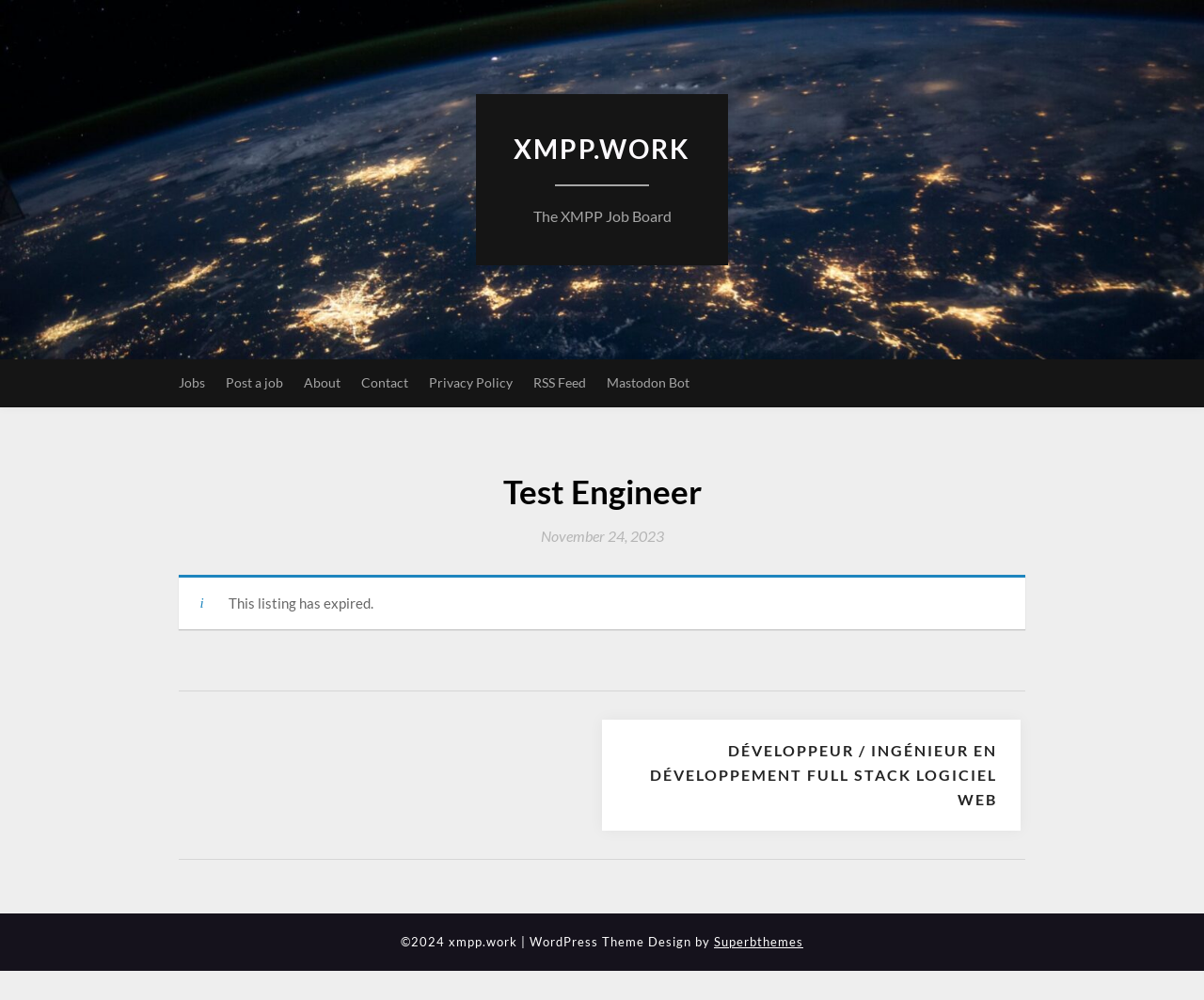Please respond to the question using a single word or phrase:
What is the job title of the listing?

Test Engineer